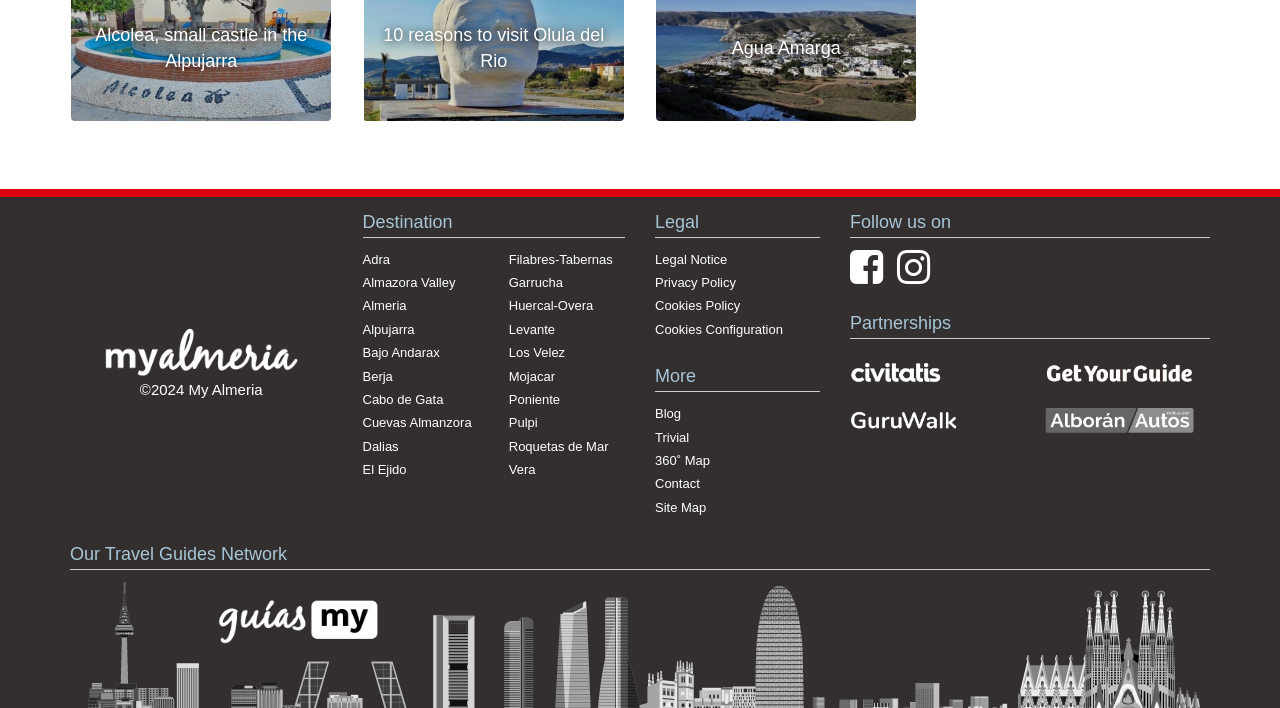Show the bounding box coordinates of the region that should be clicked to follow the instruction: "Click on Adra."

[0.283, 0.35, 0.374, 0.383]